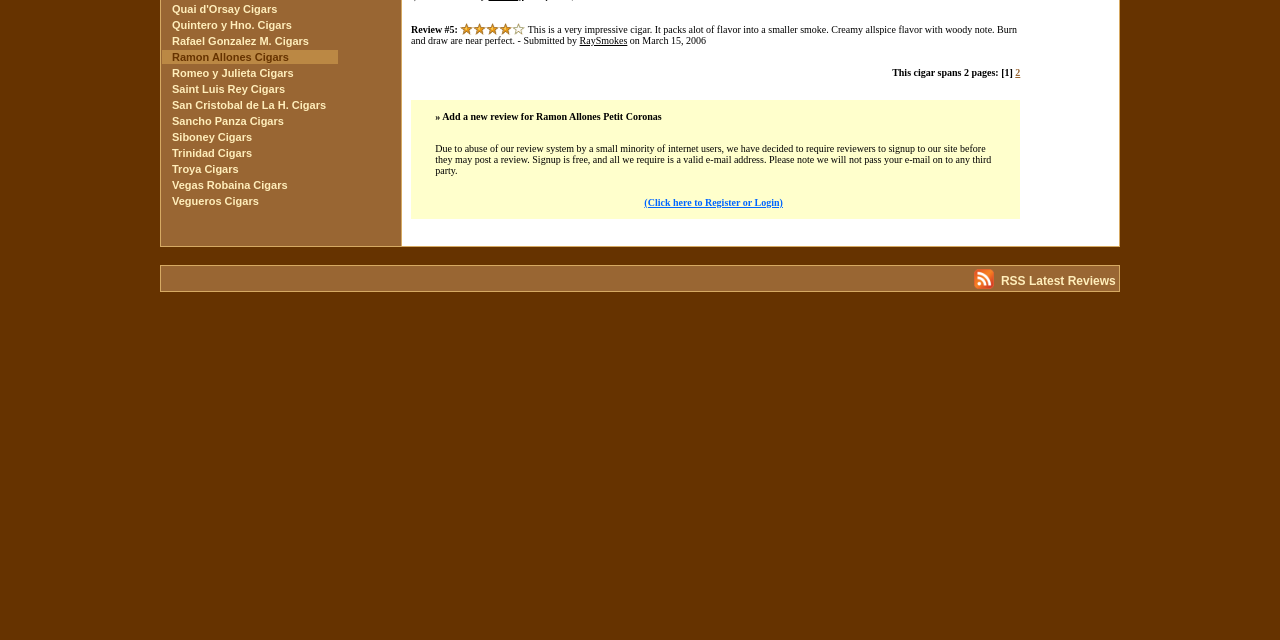Please determine the bounding box coordinates for the UI element described as: "Saint Luis Rey Cigars".

[0.134, 0.13, 0.223, 0.148]